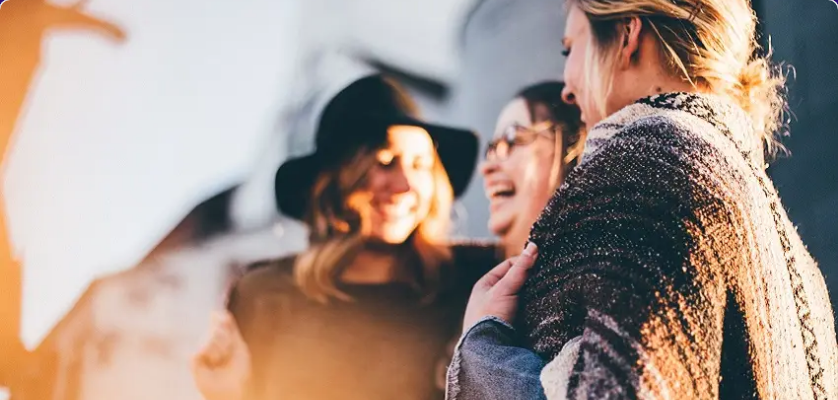Is the woman with glasses expressing happiness?
Please provide a comprehensive and detailed answer to the question.

According to the caption, the woman with glasses expresses delight, which is a clear indication of happiness.